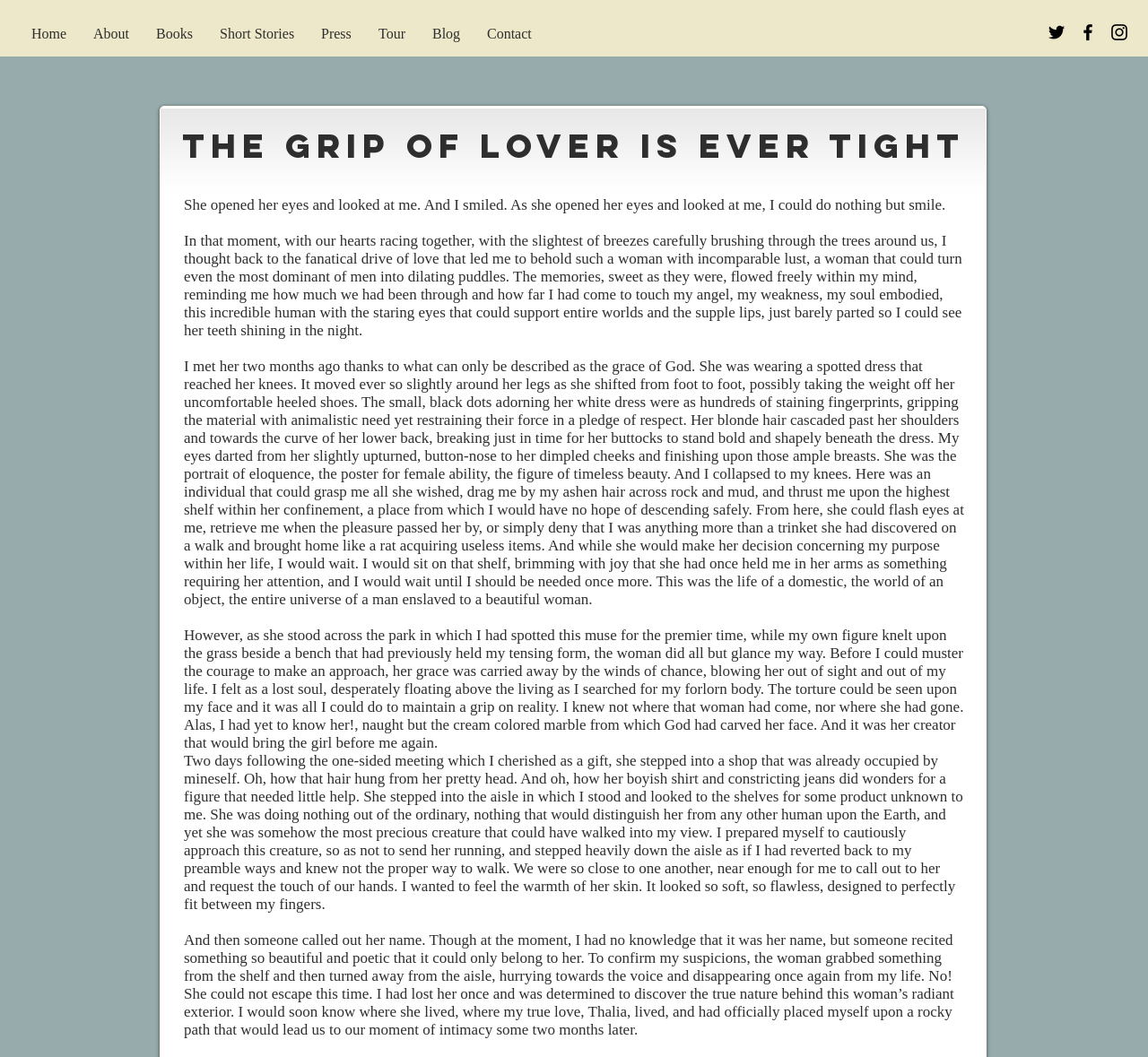Write a detailed summary of the webpage.

The webpage is about a romantic story, "The Grip of Love is Ever Tight" by Hulden Morse. At the top, there is a navigation bar with links to different sections of the website, including "Home", "About", "Books", "Short Stories", "Press", "Tour", "Blog", and "Contact". On the right side of the navigation bar, there is a social bar with links to Twitter, Facebook, and Instagram, each represented by a black icon.

Below the navigation bar, there is a heading that reads "The grip of lover is ever tight". The main content of the webpage is a romantic story, which is divided into several paragraphs. The story begins with a description of a woman, detailing her physical appearance and the narrator's infatuation with her. The narrator recounts how he met her two months ago and was immediately drawn to her beauty. The story then unfolds, describing their encounters and the narrator's growing obsession with her.

The paragraphs of text are arranged vertically, with each paragraph building on the previous one to tell the story. The text is dense, with no images or breaks to separate the paragraphs. The overall layout is simple, with a focus on the text and the story it tells.